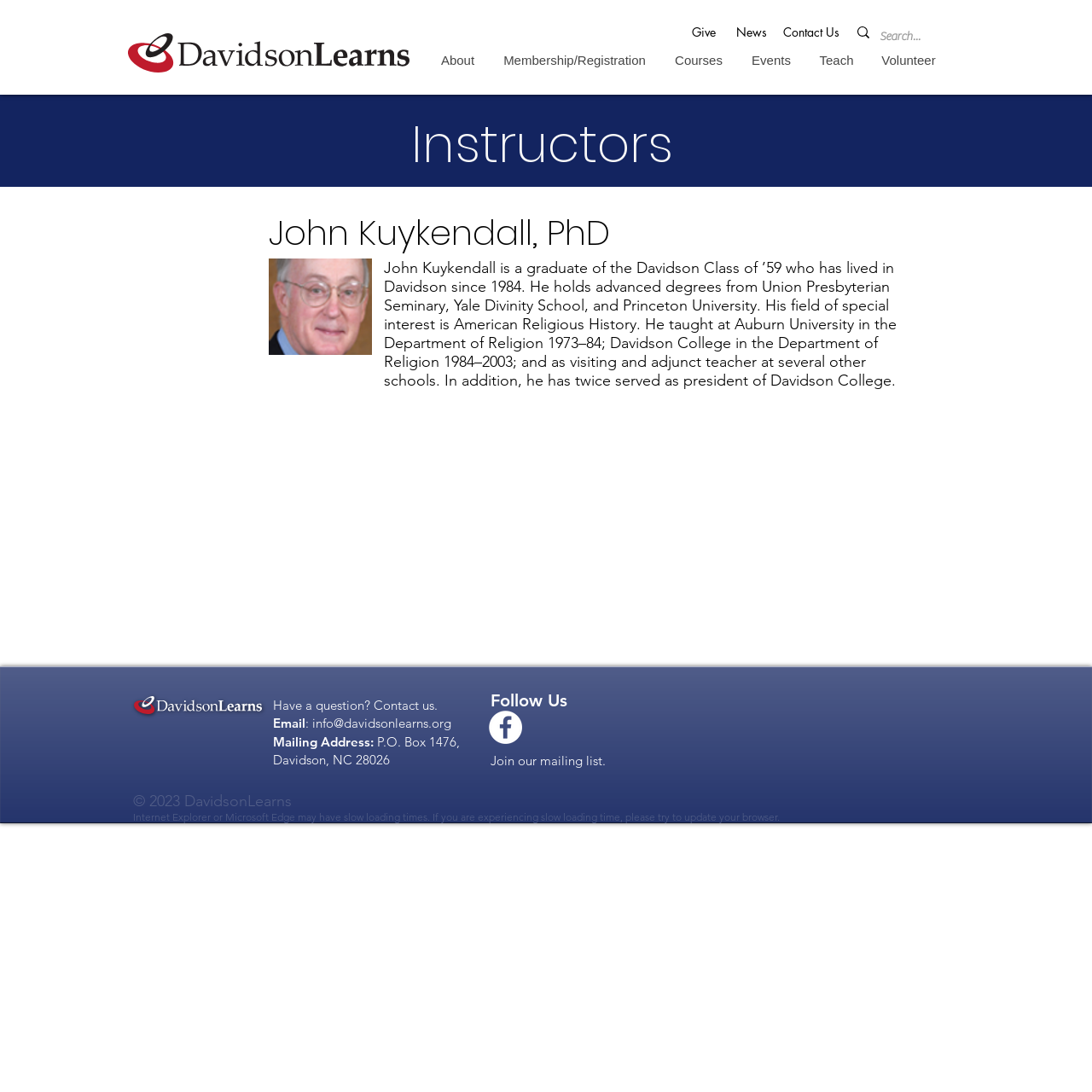Using the image as a reference, answer the following question in as much detail as possible:
What is the field of special interest of John Kuykendall?

The field of special interest of John Kuykendall can be found in the StaticText element with the text 'His field of special interest is American Religious History.' which is a sub-element of the main element.